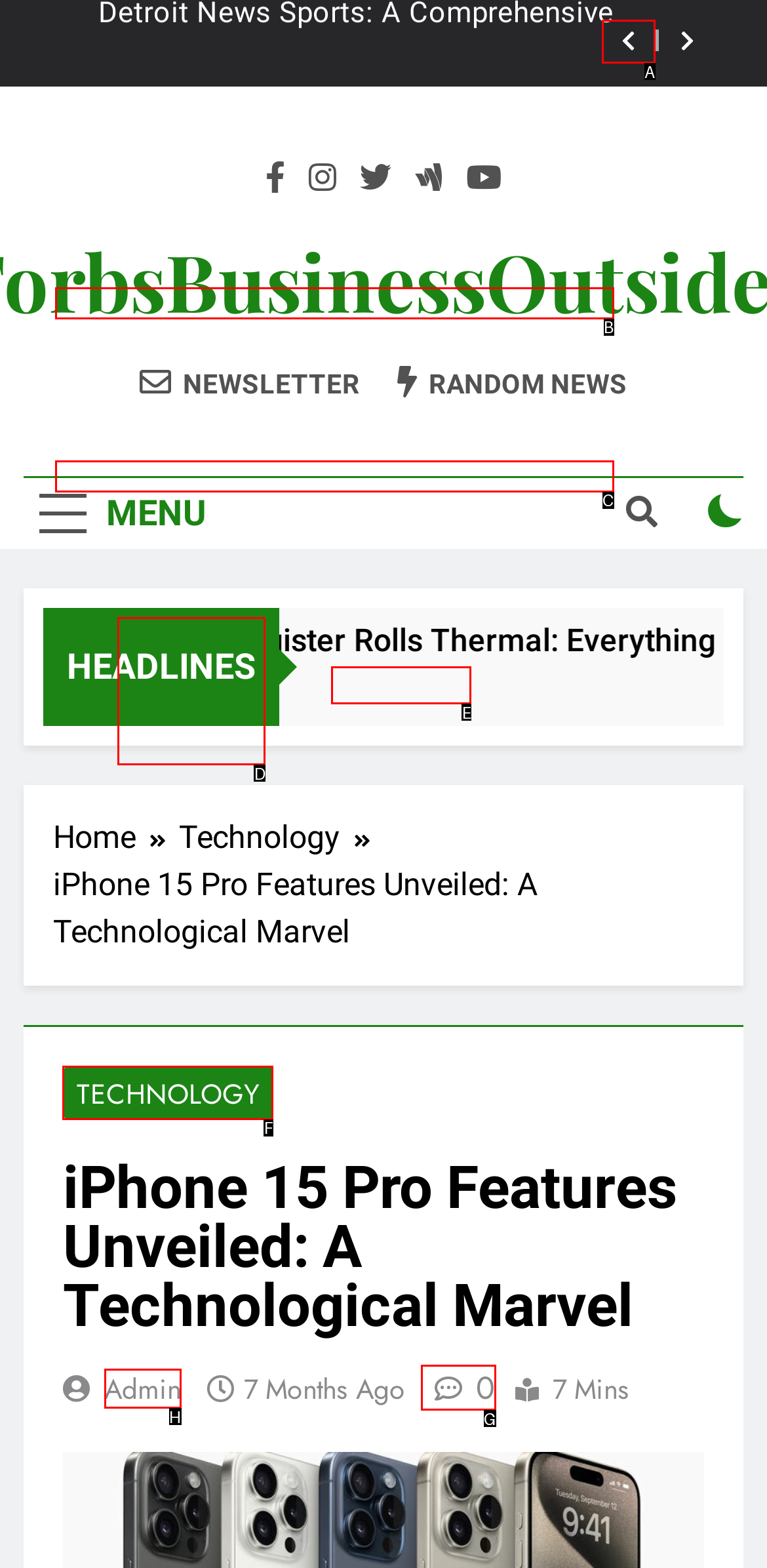Specify which element within the red bounding boxes should be clicked for this task: Click the TECHNOLOGY link Respond with the letter of the correct option.

F